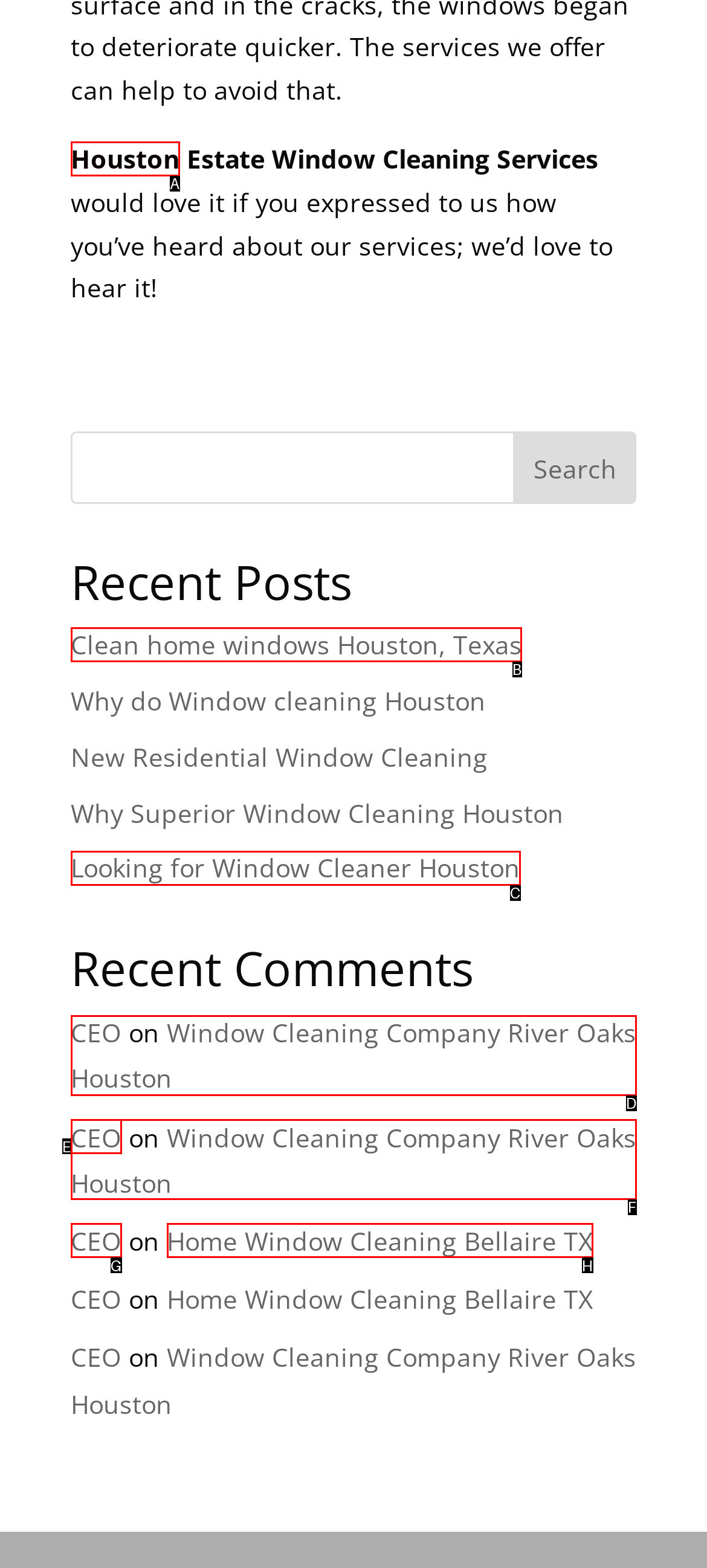Select the appropriate HTML element to click for the following task: Click on 'Clean home windows Houston, Texas'
Answer with the letter of the selected option from the given choices directly.

B